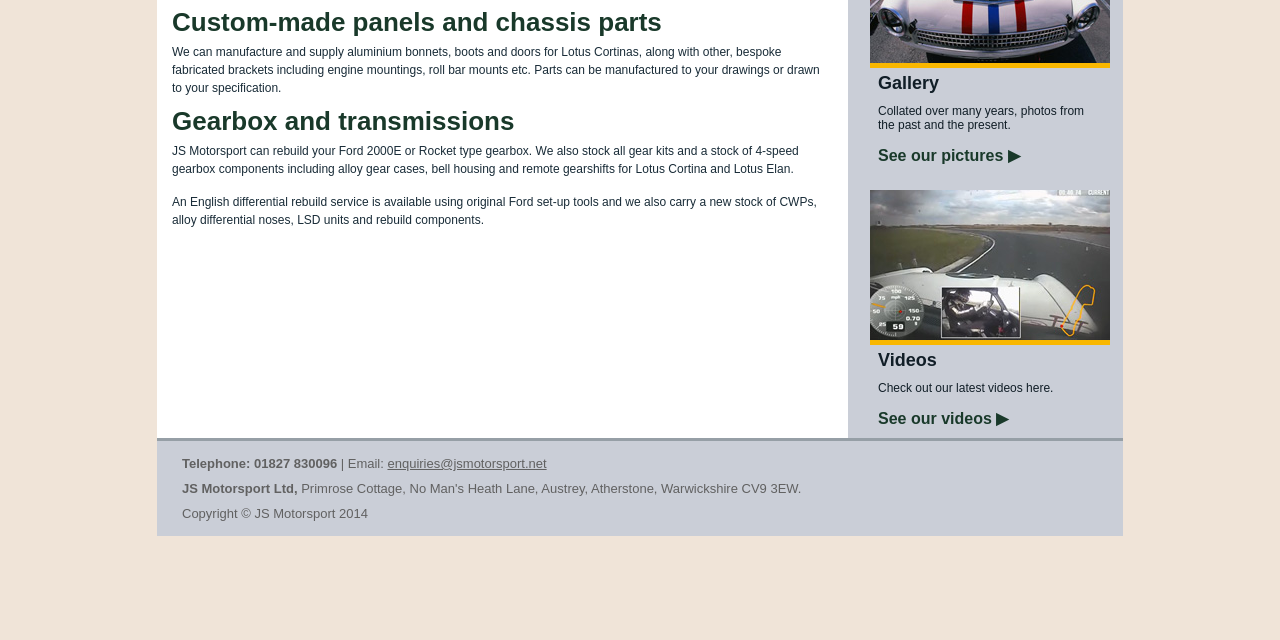Identify the bounding box of the UI element described as follows: "parent_node: Videos". Provide the coordinates as four float numbers in the range of 0 to 1 [left, top, right, bottom].

[0.67, 0.541, 0.877, 0.562]